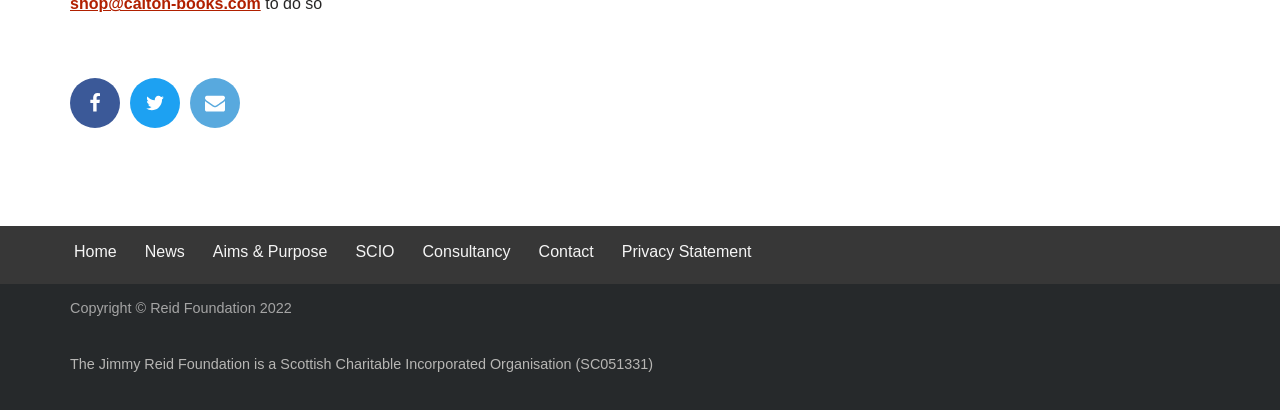Please specify the bounding box coordinates of the clickable region to carry out the following instruction: "visit Facebook". The coordinates should be four float numbers between 0 and 1, in the format [left, top, right, bottom].

[0.055, 0.189, 0.094, 0.311]